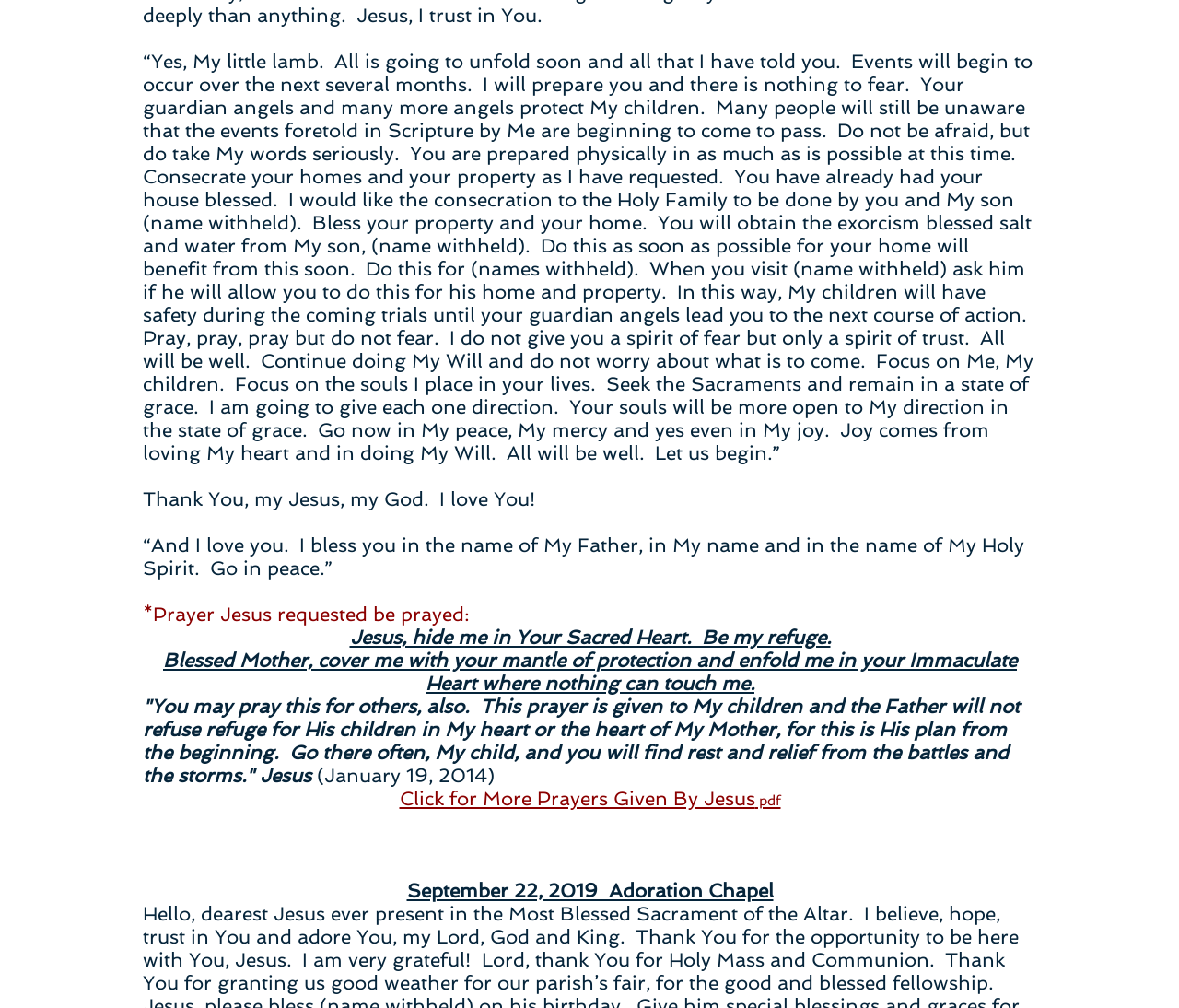Please examine the image and provide a detailed answer to the question: What is the date of the prayer given by Jesus?

The webpage provides a date for the prayer given by Jesus, which is January 19, 2014. This date is likely significant for the reader who is seeking guidance and direction from Jesus.